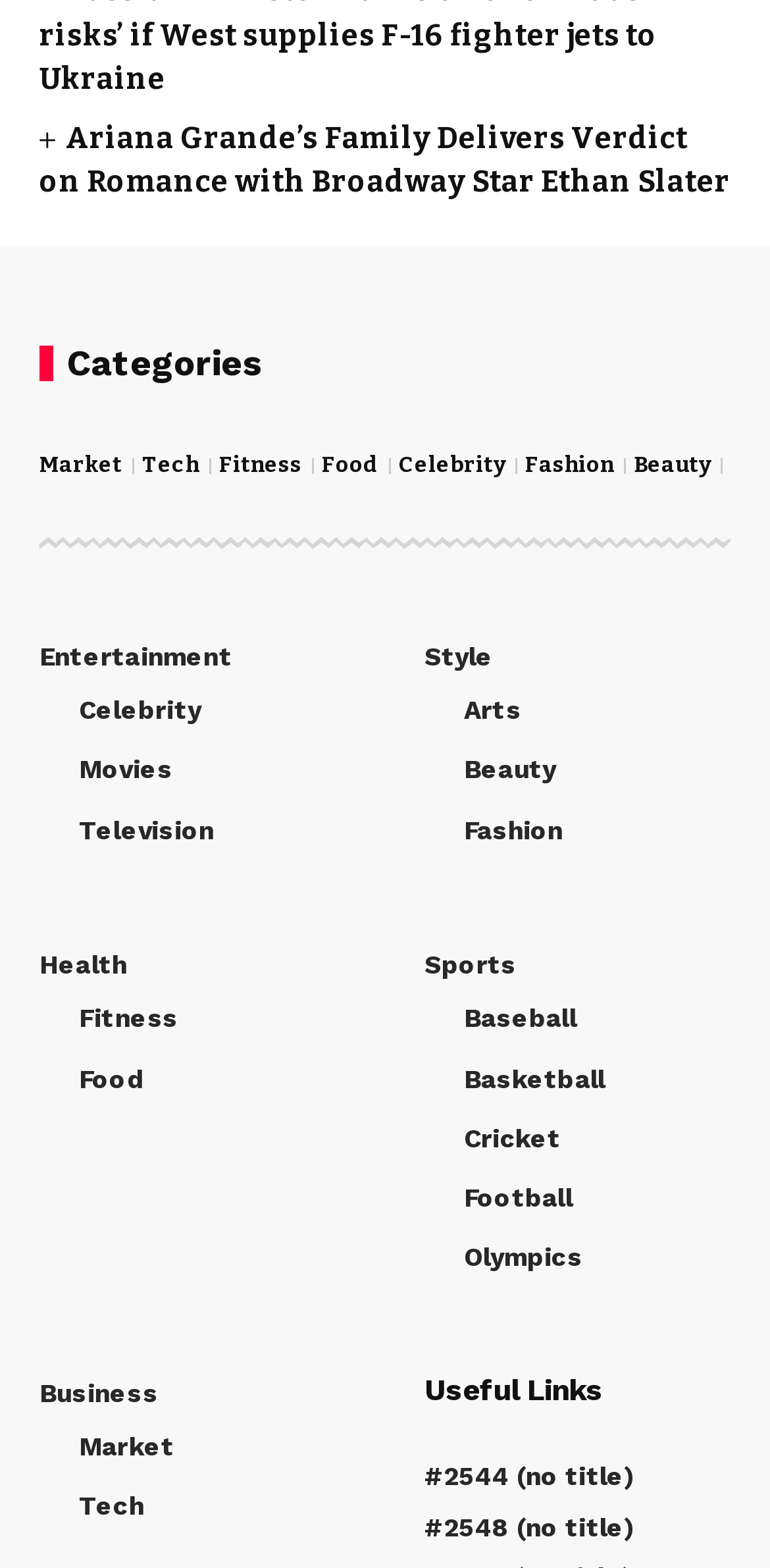What is the last link under the Business category?
Please use the visual content to give a single word or phrase answer.

Tech